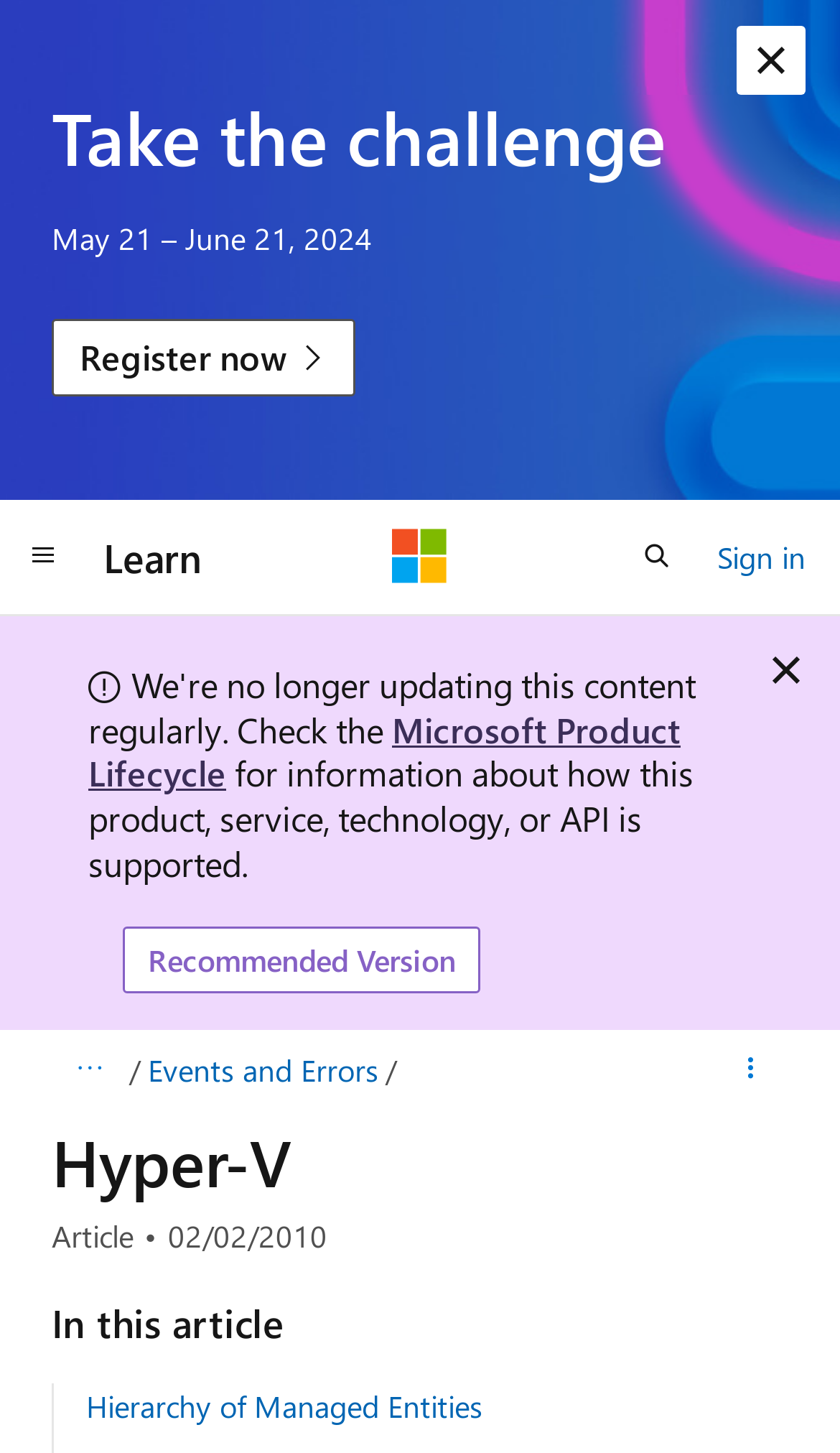Identify and provide the bounding box for the element described by: "Recommended Version".

[0.146, 0.637, 0.572, 0.684]